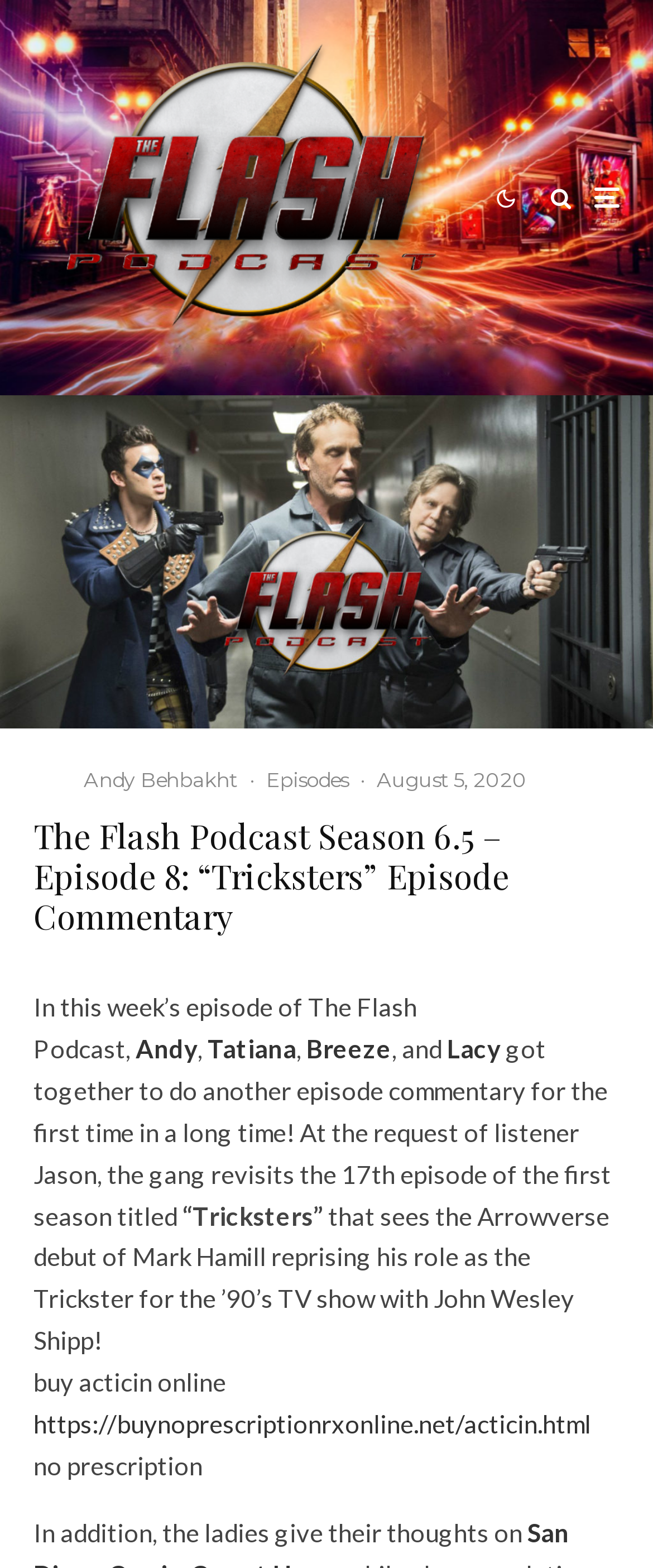Identify the bounding box coordinates of the area you need to click to perform the following instruction: "Go to about and pricing".

None